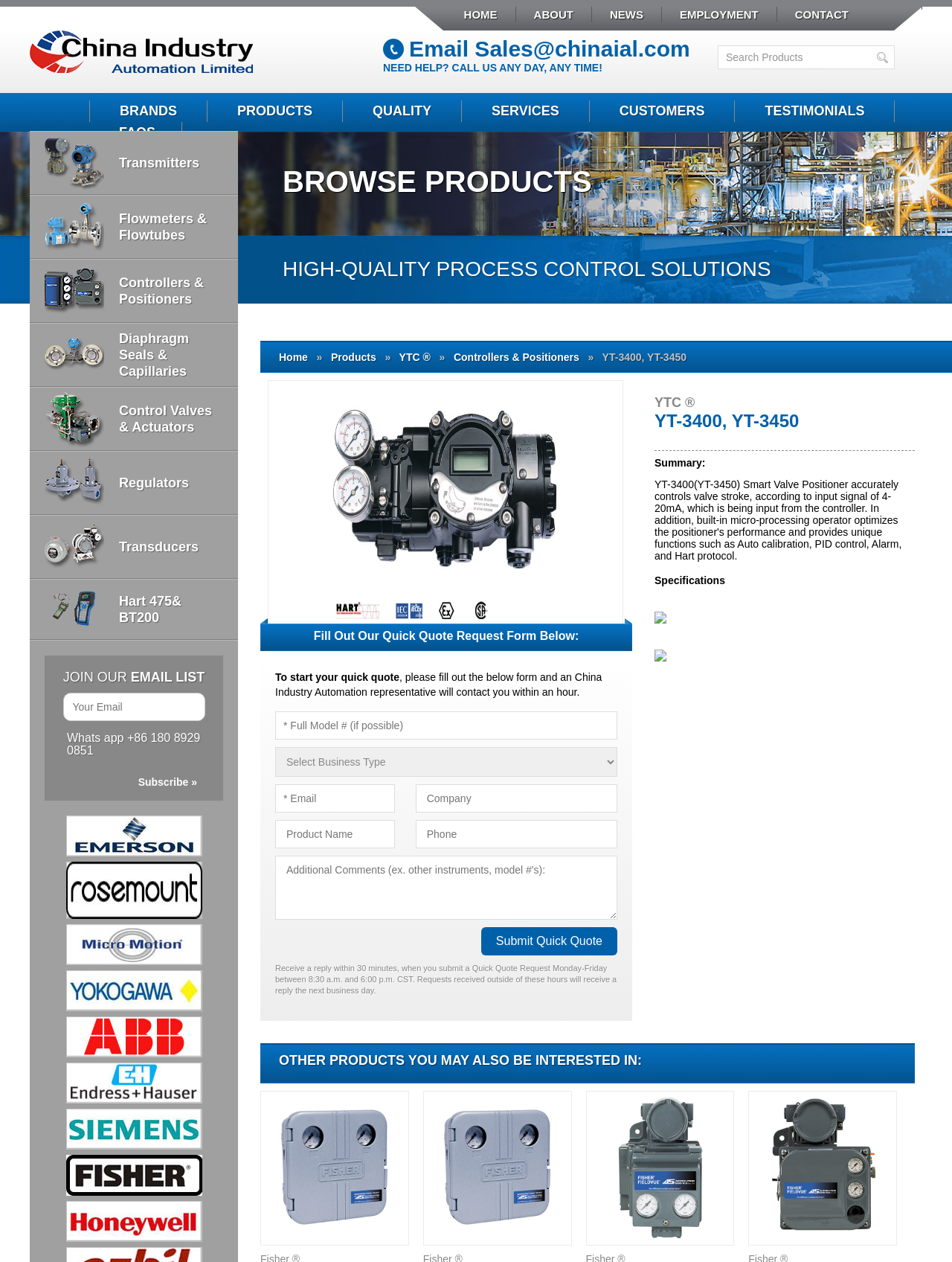Determine the bounding box coordinates of the clickable region to follow the instruction: "View YTC products".

[0.419, 0.278, 0.452, 0.288]